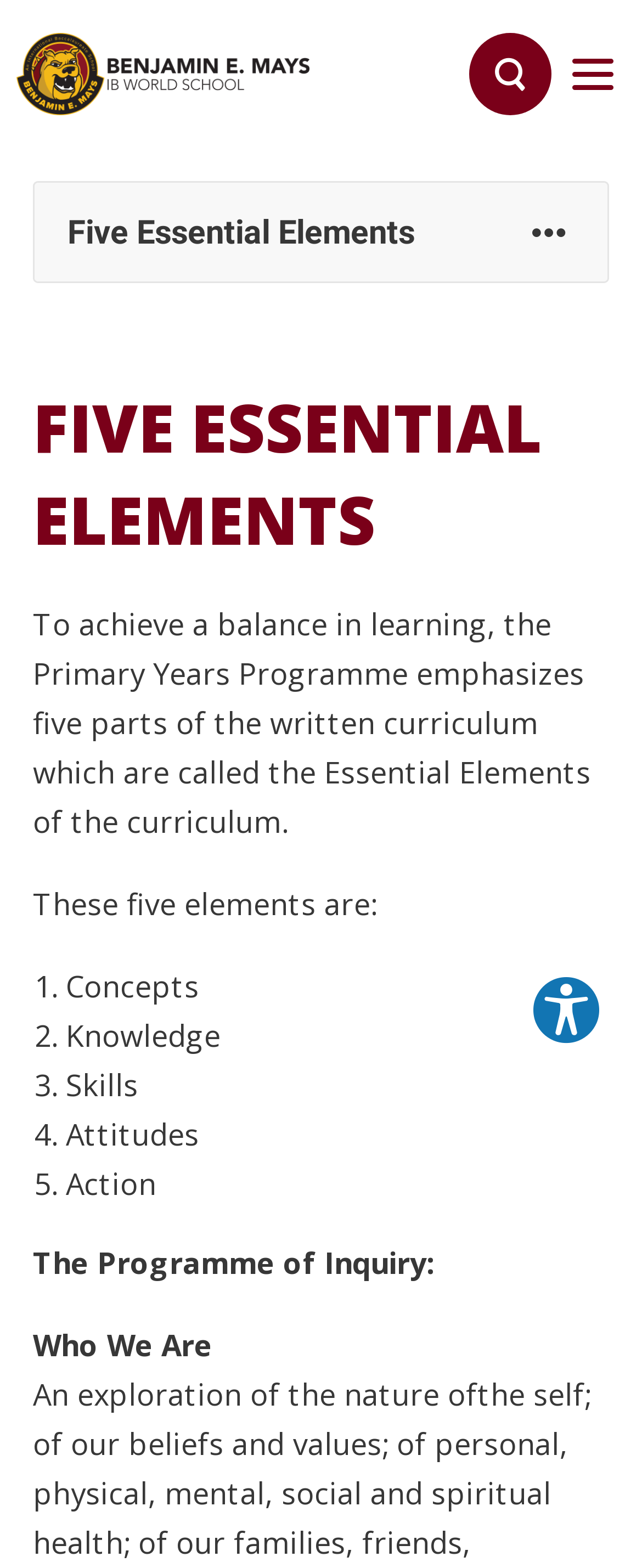Predict the bounding box coordinates of the UI element that matches this description: "Toggle Canvas Menu". The coordinates should be in the format [left, top, right, bottom] with each value between 0 and 1.

[0.859, 0.021, 0.987, 0.073]